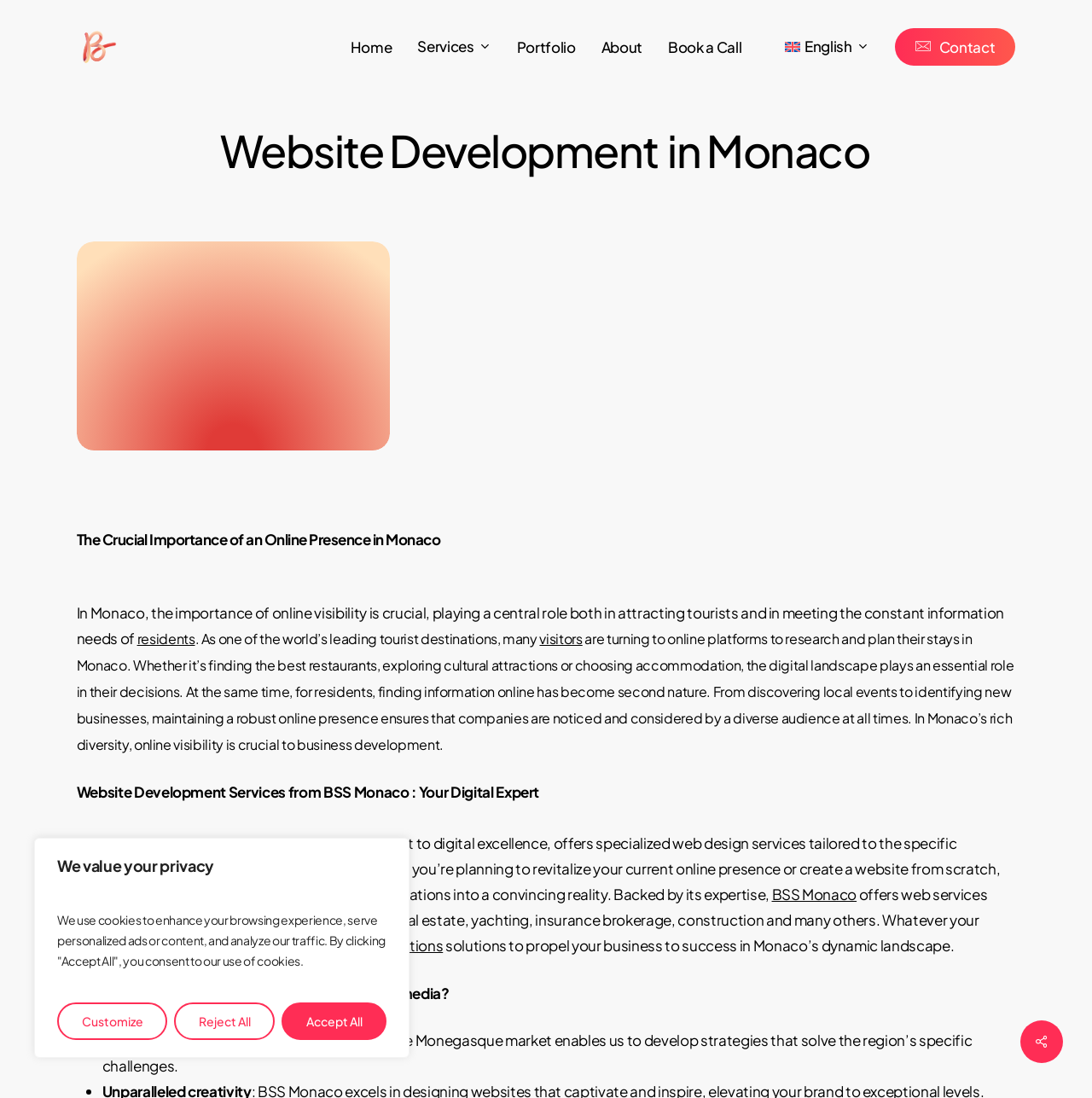Please mark the bounding box coordinates of the area that should be clicked to carry out the instruction: "Click the 'BSS Monaco' link".

[0.07, 0.023, 0.109, 0.062]